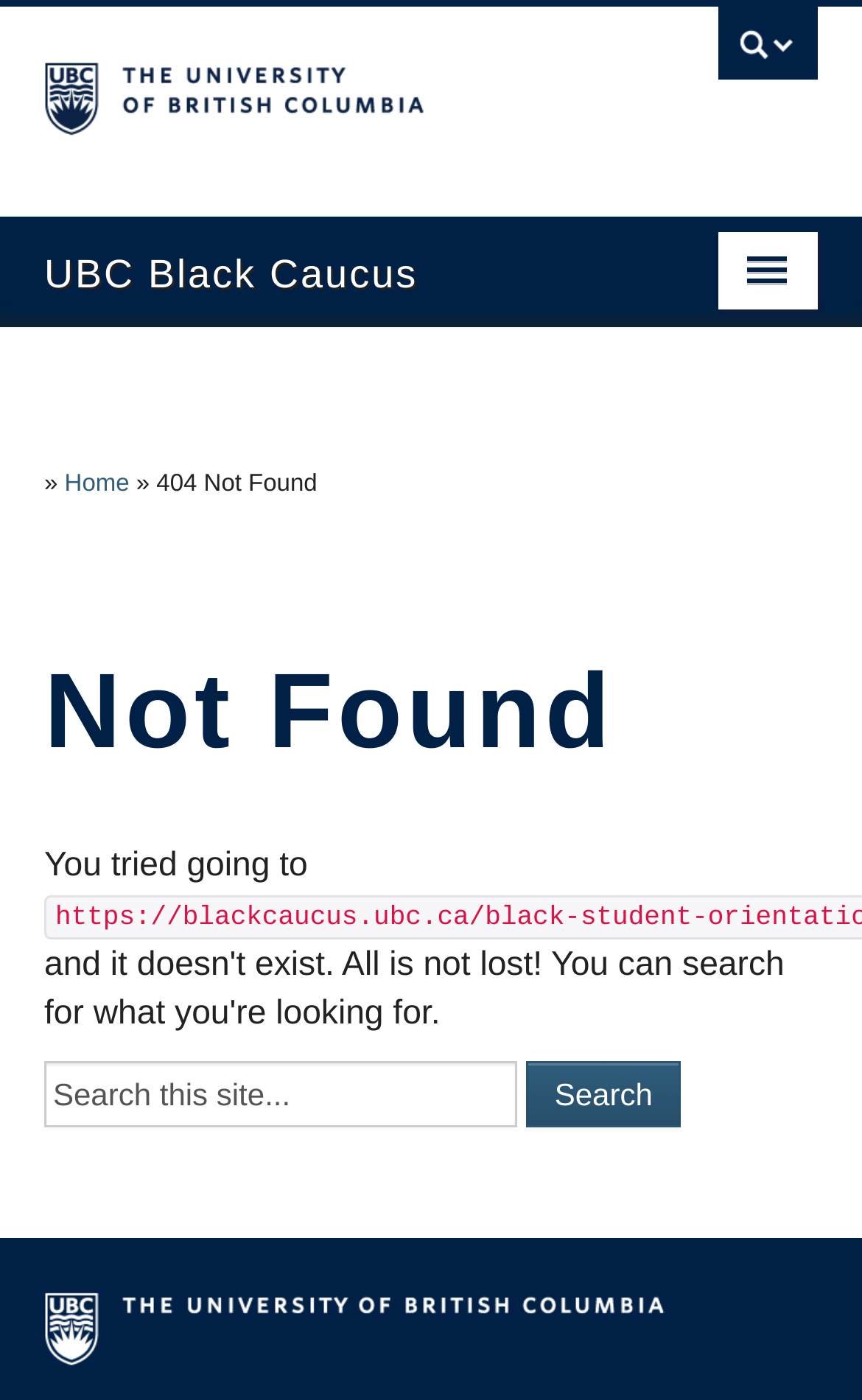Bounding box coordinates are specified in the format (top-left x, top-left y, bottom-right x, bottom-right y). All values are floating point numbers bounded between 0 and 1. Please provide the bounding box coordinate of the region this sentence describes: Home

[0.075, 0.336, 0.15, 0.355]